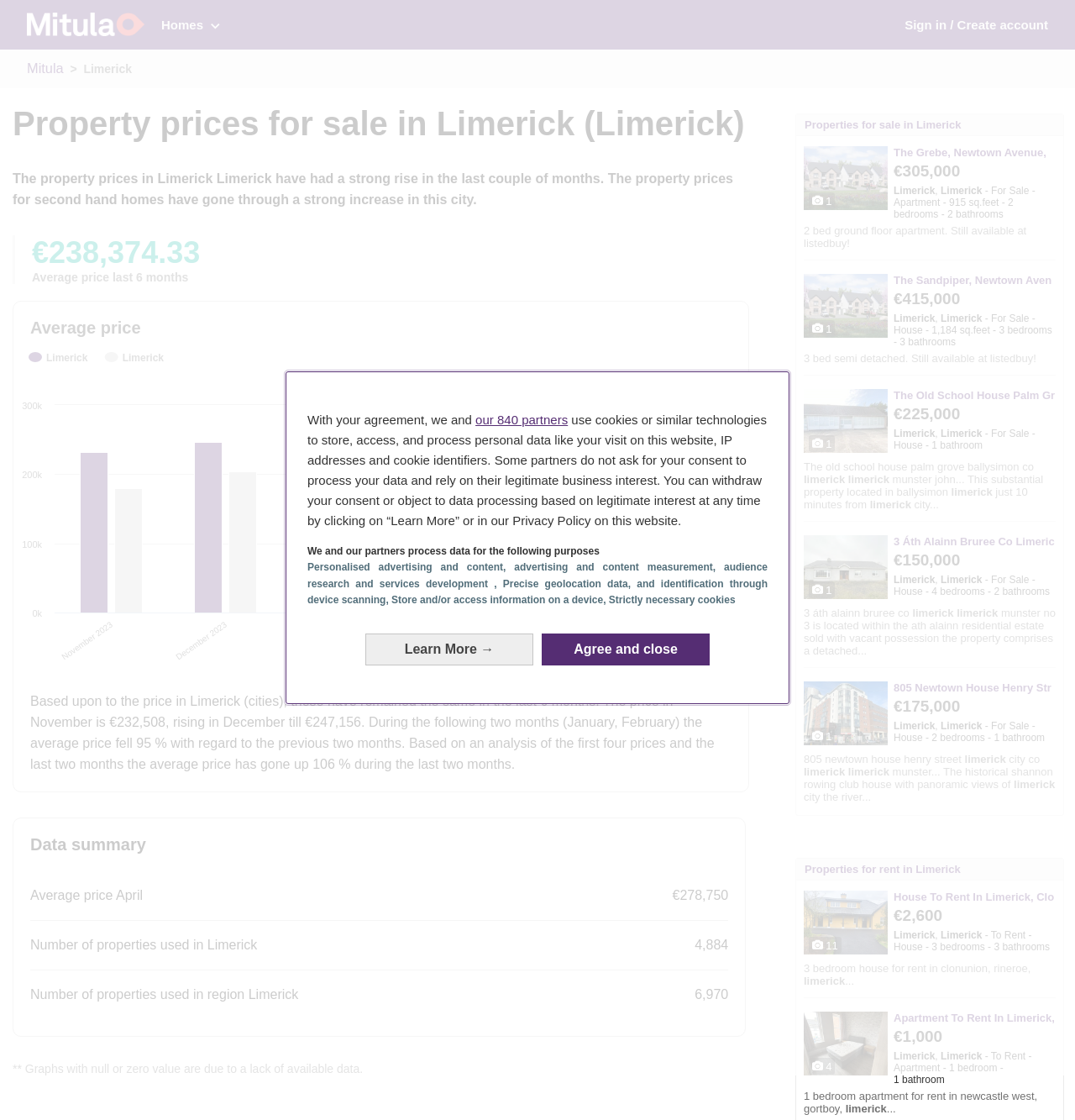Refer to the image and offer a detailed explanation in response to the question: How many properties were used in region Limerick?

The answer can be found in the 'Data summary' section where it is listed as 'Number of properties used in region Limerick' with the value '6,970'.